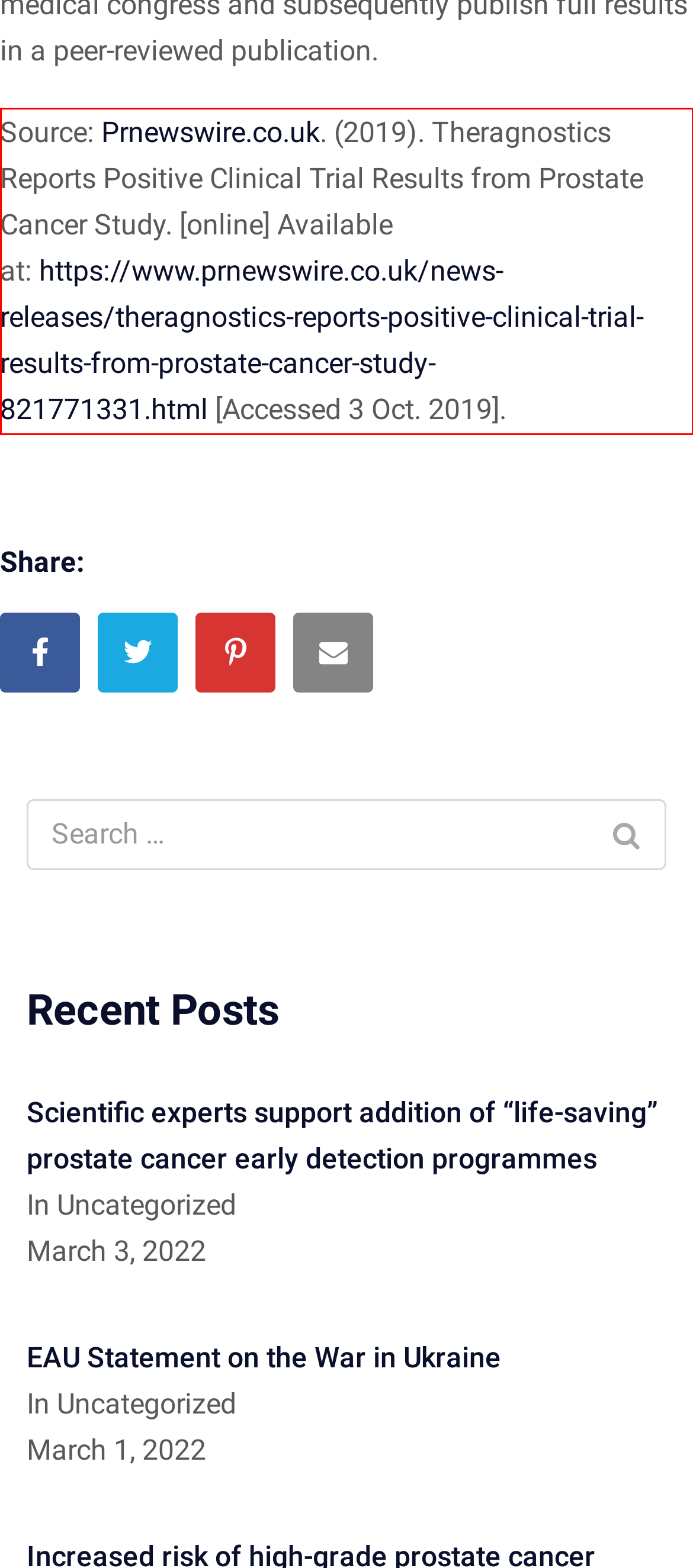Given a screenshot of a webpage containing a red rectangle bounding box, extract and provide the text content found within the red bounding box.

Source: Prnewswire.co.uk. (2019). Theragnostics Reports Positive Clinical Trial Results from Prostate Cancer Study. [online] Available at: https://www.prnewswire.co.uk/news-releases/theragnostics-reports-positive-clinical-trial-results-from-prostate-cancer-study-821771331.html [Accessed 3 Oct. 2019].